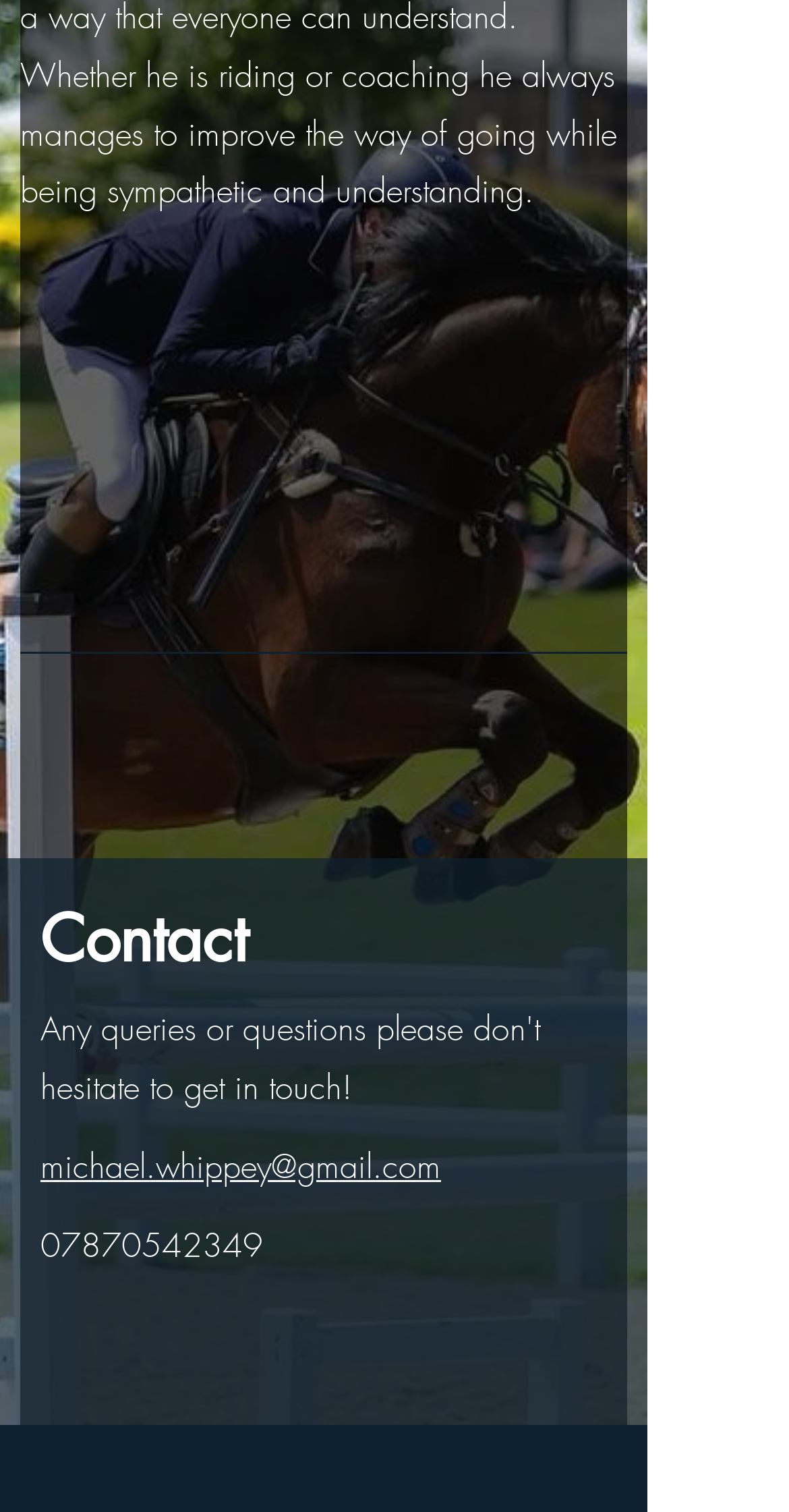Give a one-word or one-phrase response to the question:
What is the last social media link?

Whatsapp